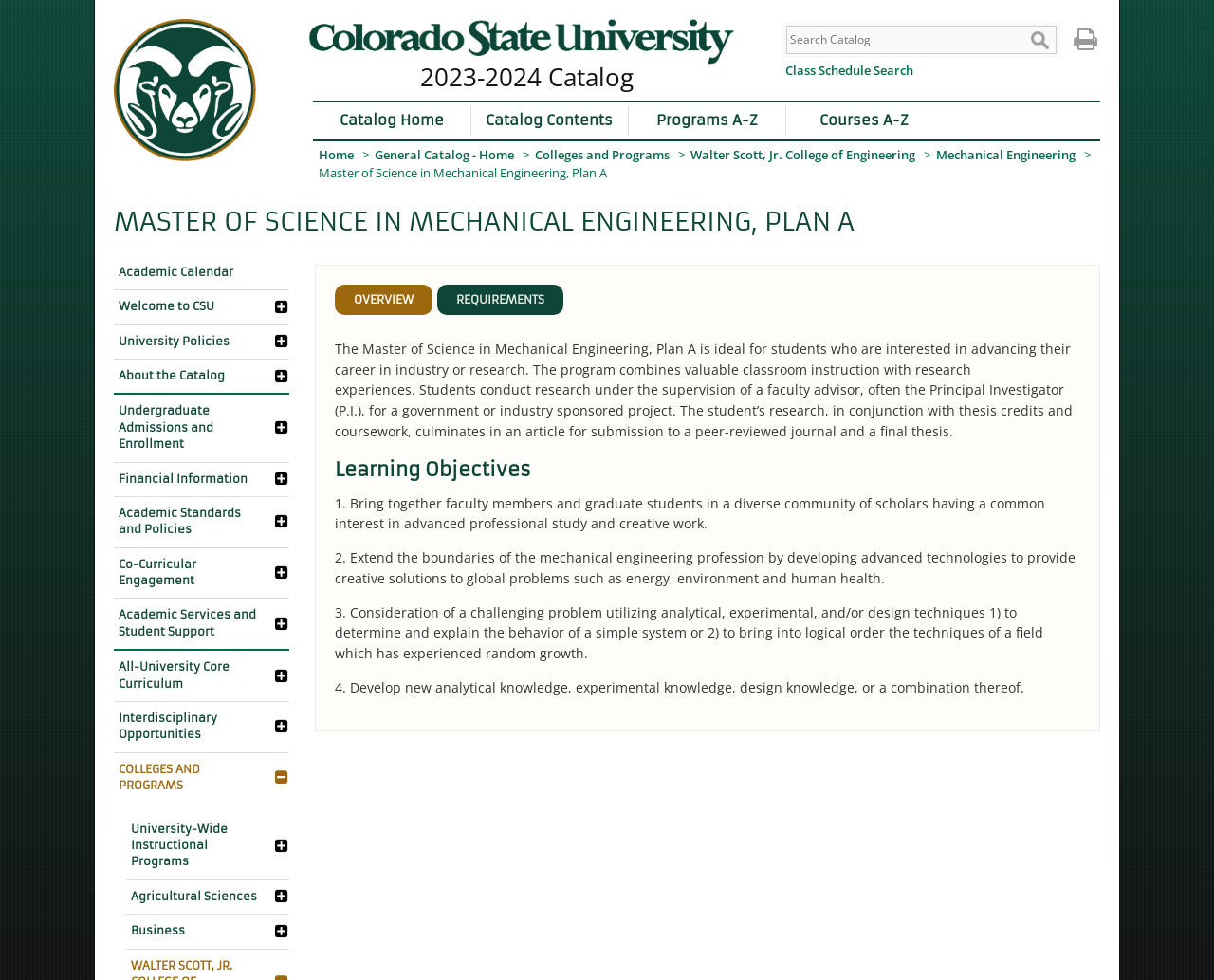Could you provide the bounding box coordinates for the portion of the screen to click to complete this instruction: "View the mechanical engineering program details"?

[0.771, 0.149, 0.886, 0.166]